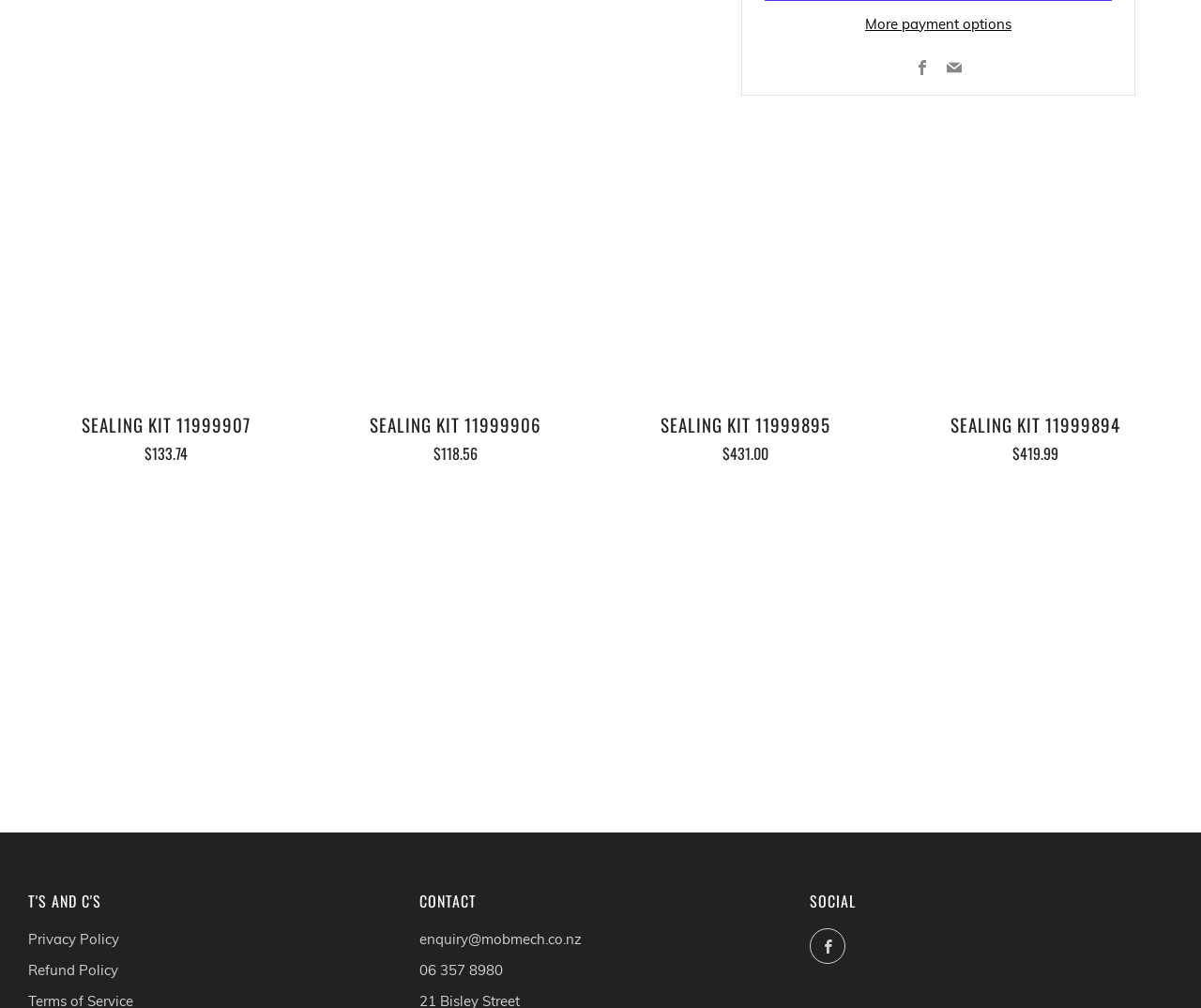Locate the bounding box coordinates of the element I should click to achieve the following instruction: "Subscribe to the newsletter".

[0.594, 0.686, 0.781, 0.731]